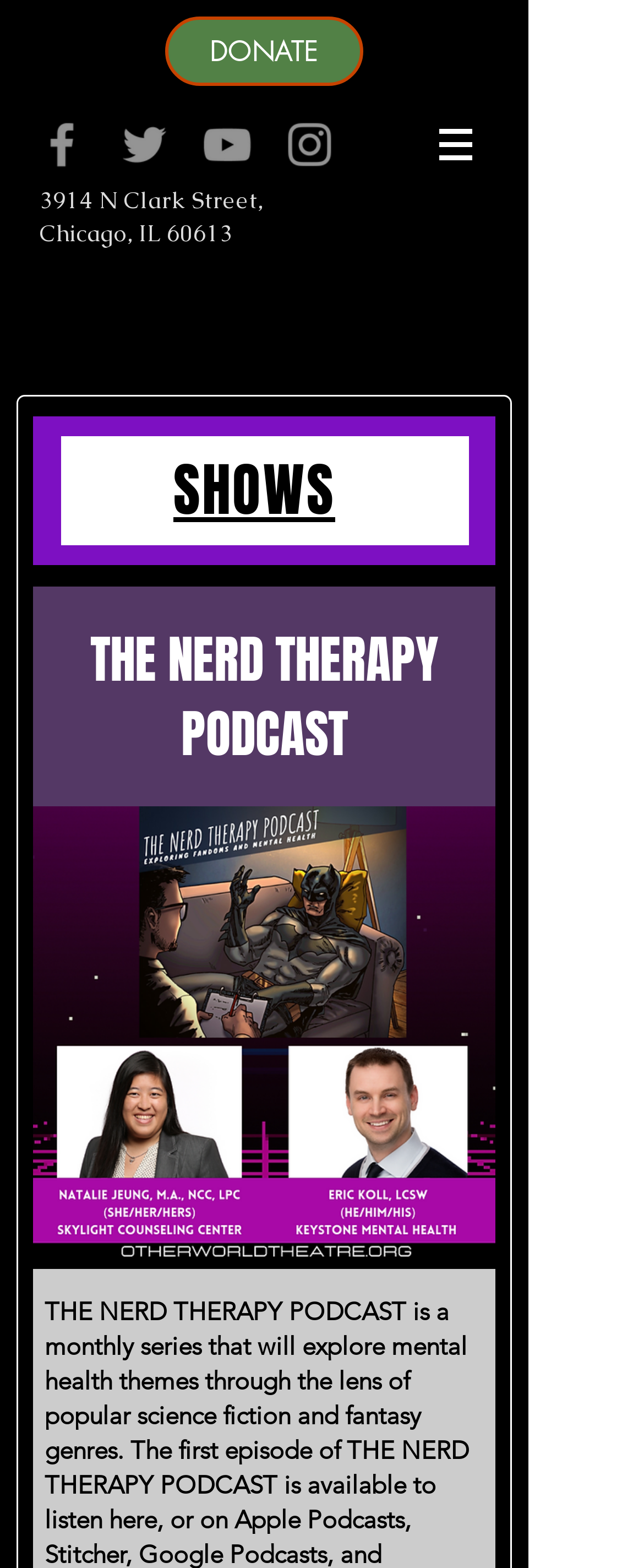Please give a succinct answer to the question in one word or phrase:
How many social media links are in the Social Bar?

4